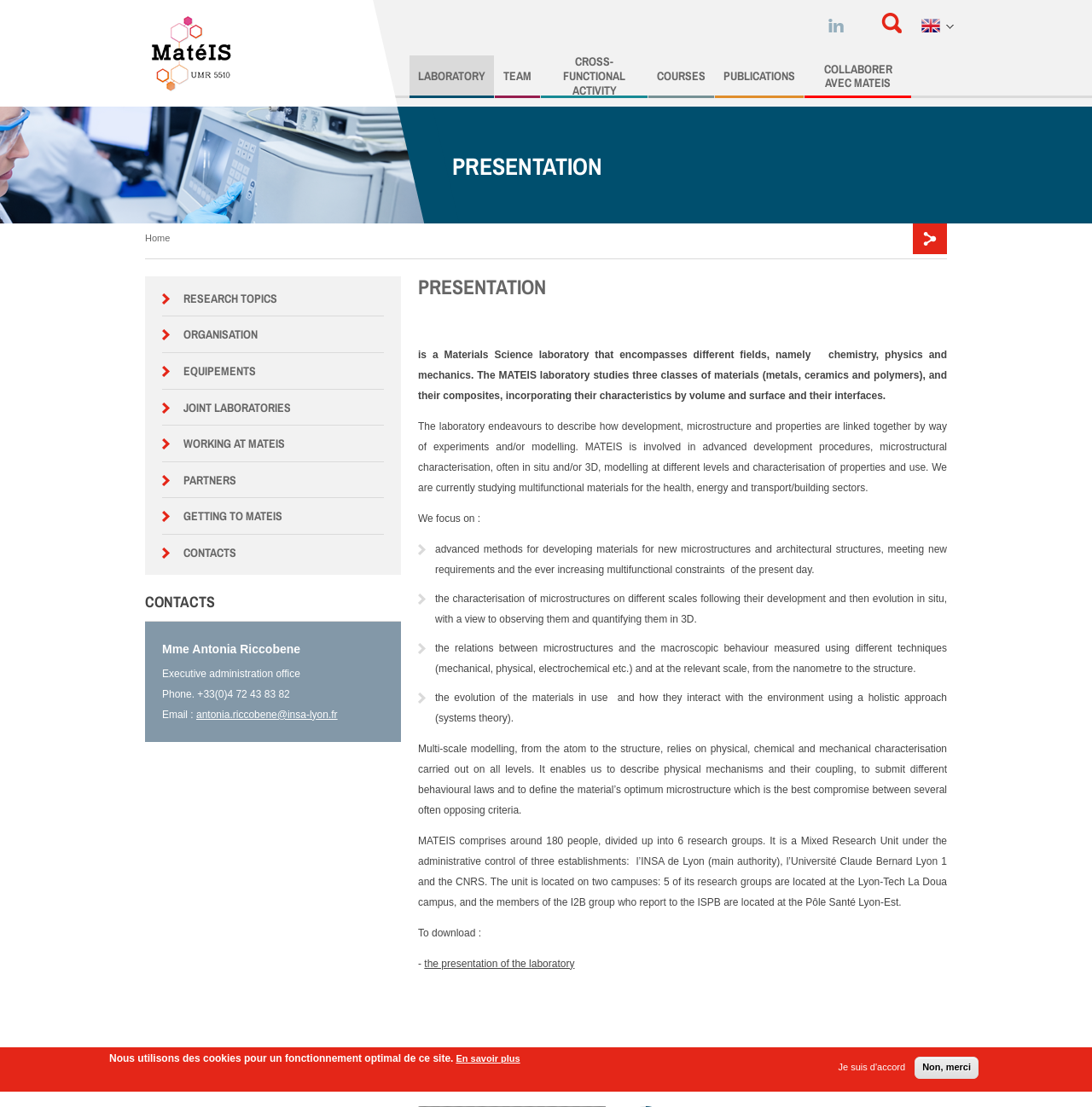Determine the bounding box for the described HTML element: "Cross-functional activity". Ensure the coordinates are four float numbers between 0 and 1 in the format [left, top, right, bottom].

[0.495, 0.05, 0.593, 0.089]